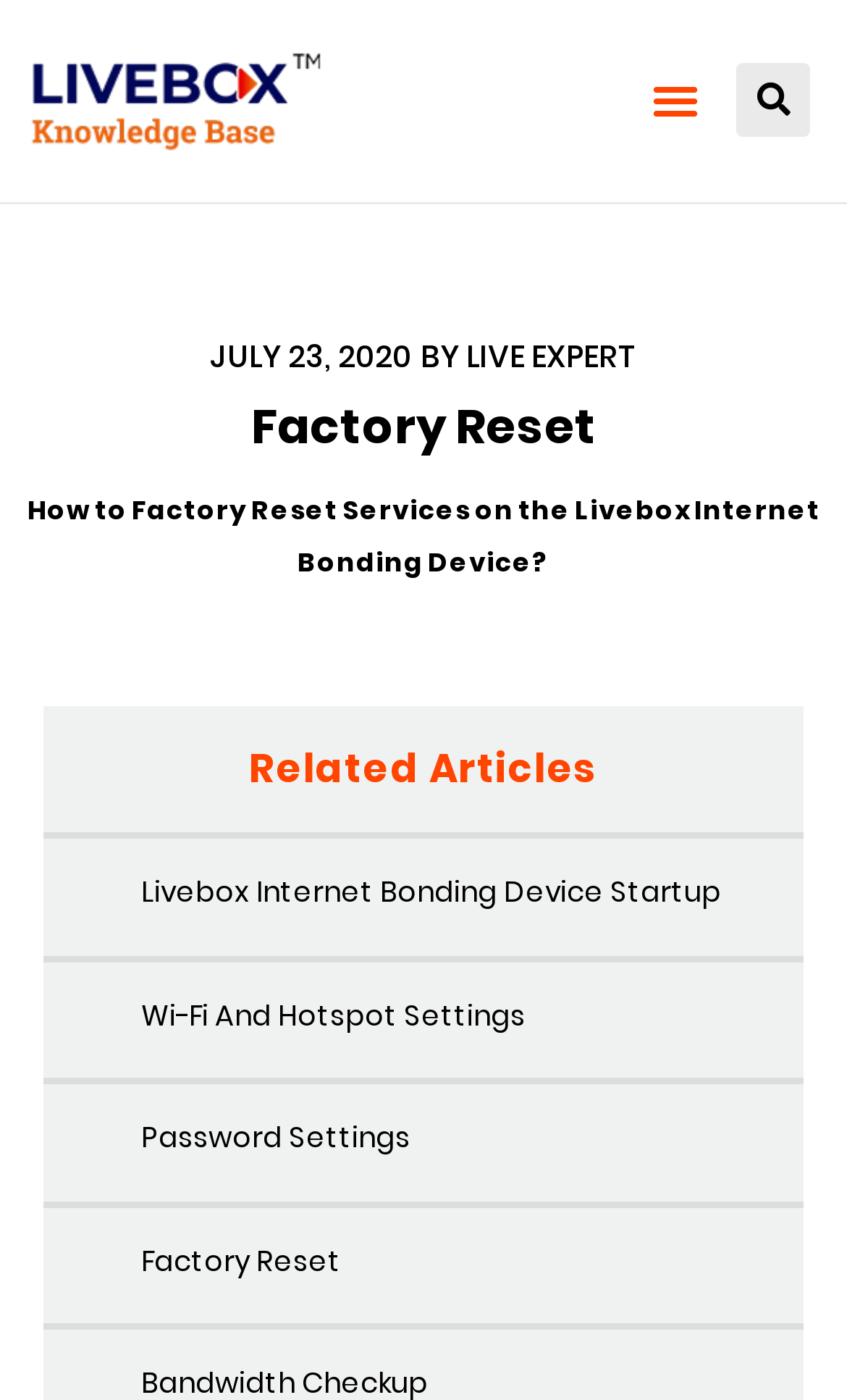Find and provide the bounding box coordinates for the UI element described here: "Main Menu". The coordinates should be given as four float numbers between 0 and 1: [left, top, right, bottom].

None